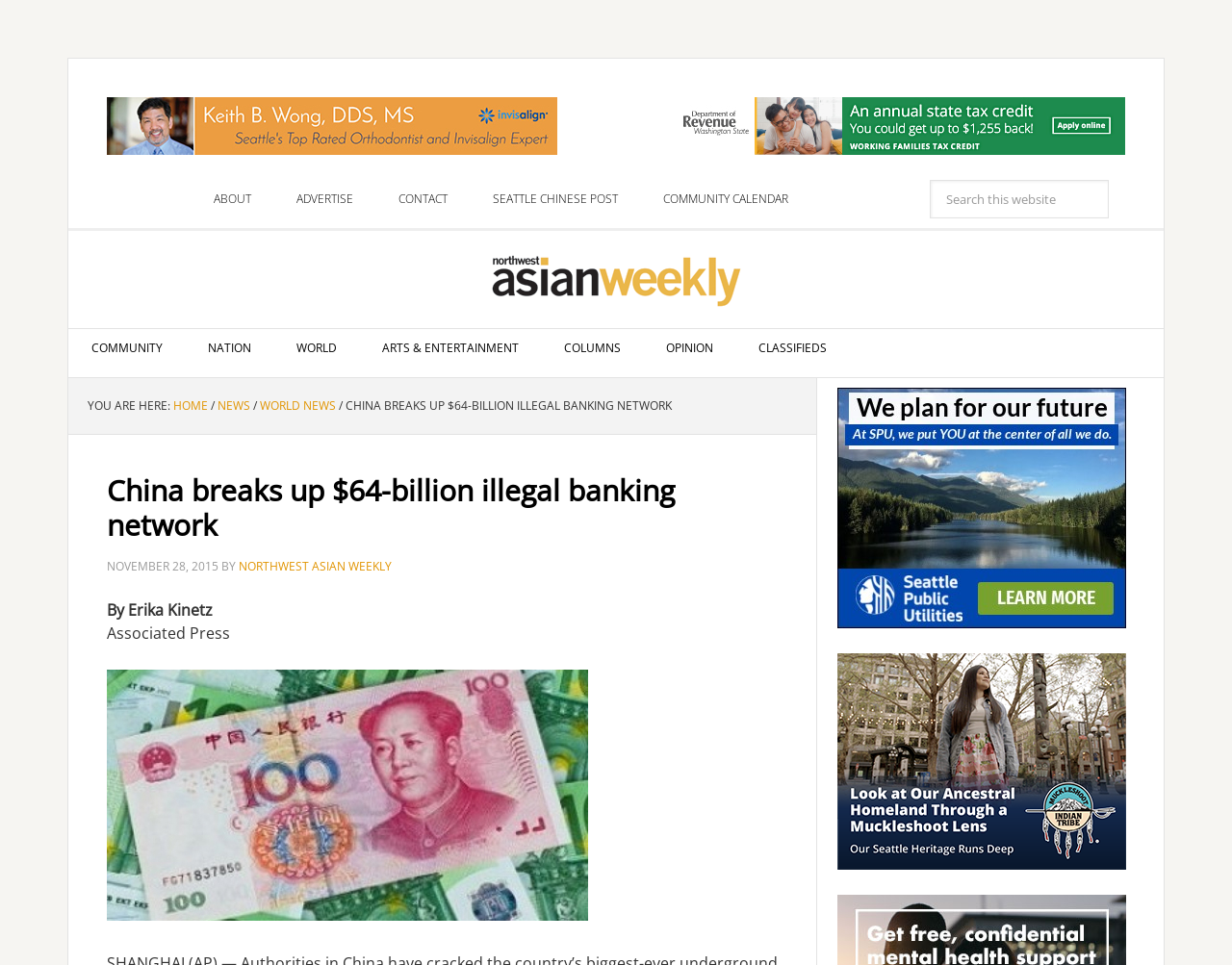Please find and provide the title of the webpage.

China breaks up $64-billion illegal banking network